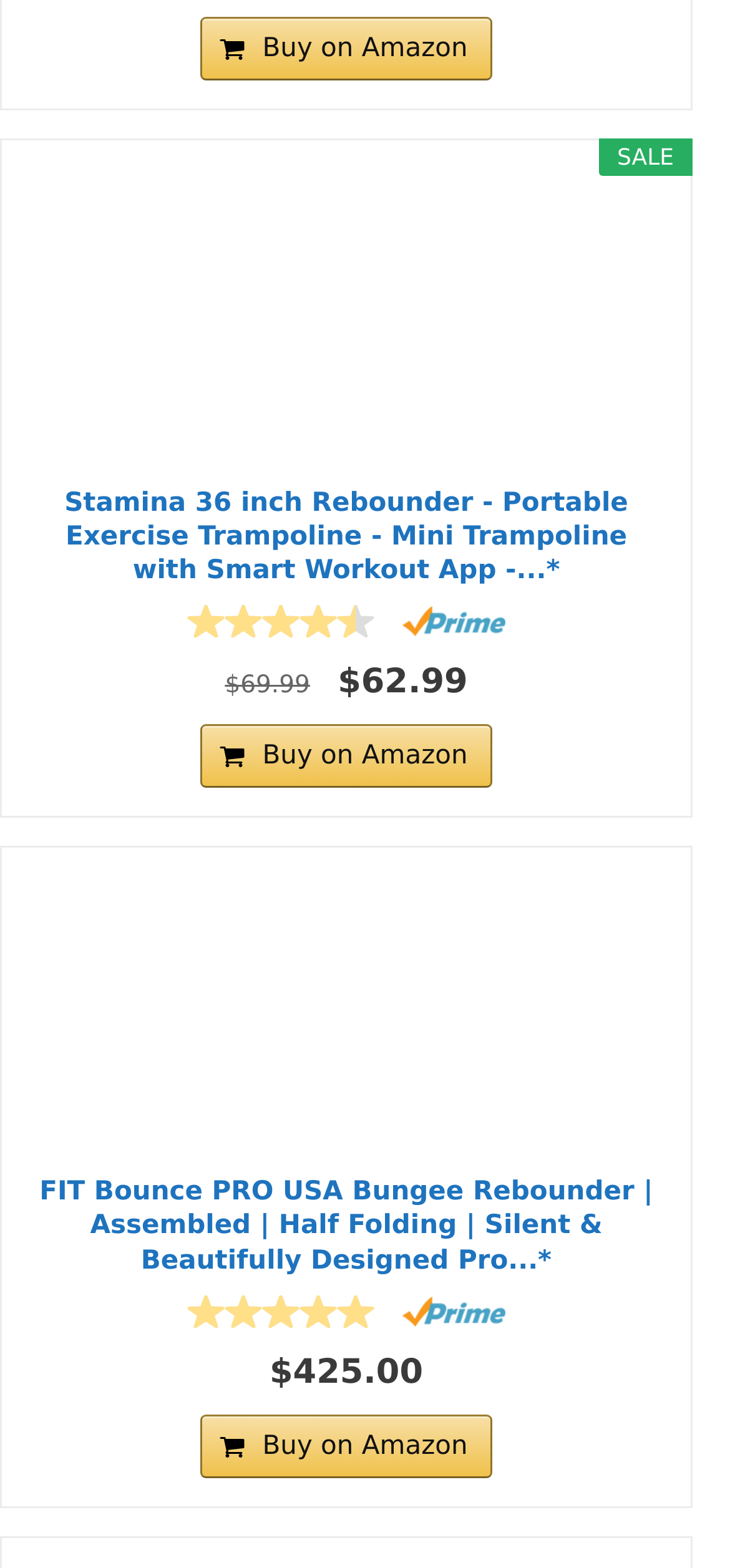Provide the bounding box coordinates for the UI element that is described by this text: "title="Amazon Prime"". The coordinates should be in the form of four float numbers between 0 and 1: [left, top, right, bottom].

[0.551, 0.387, 0.692, 0.406]